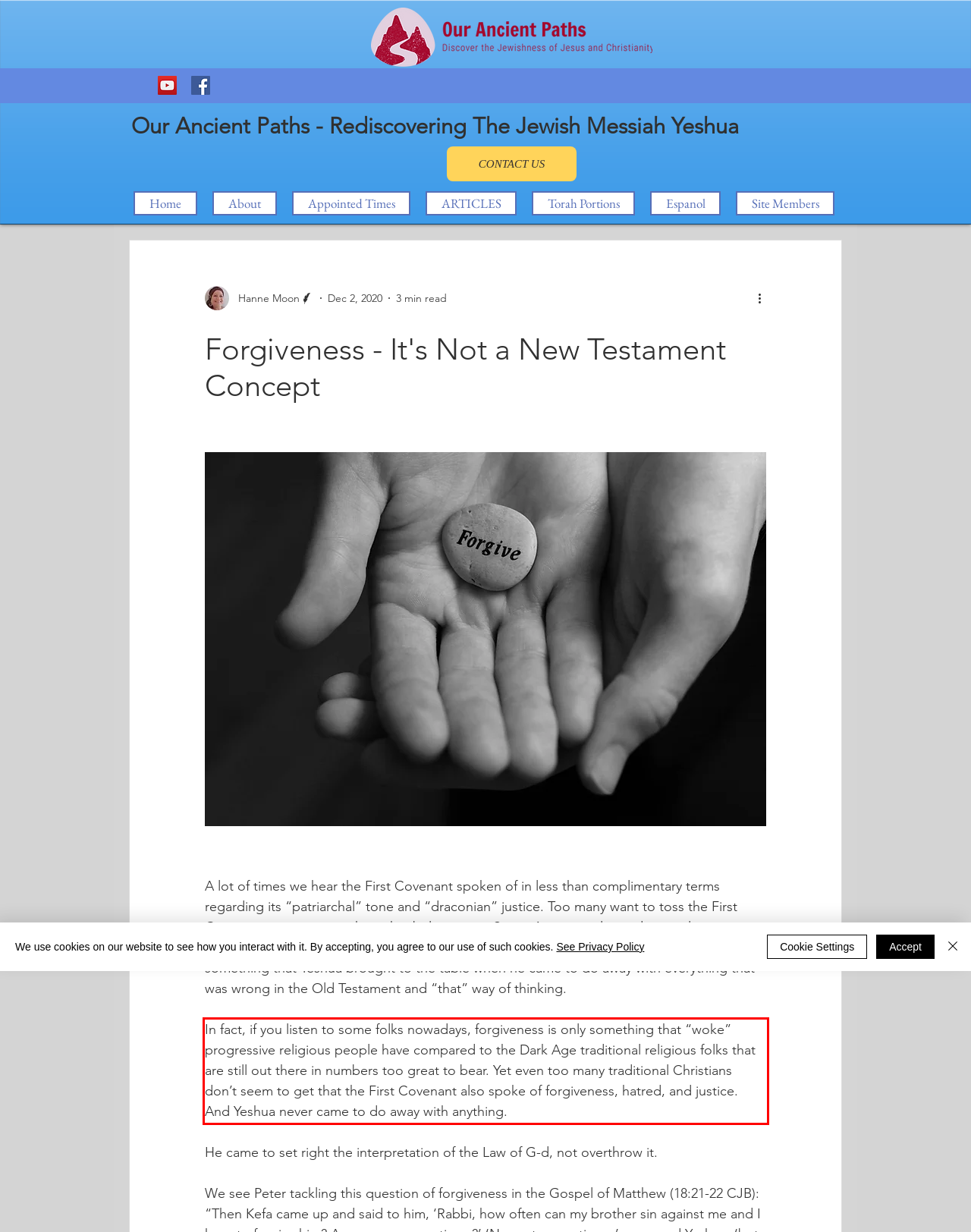Within the screenshot of a webpage, identify the red bounding box and perform OCR to capture the text content it contains.

In fact, if you listen to some folks nowadays, forgiveness is only something that “woke” progressive religious people have compared to the Dark Age traditional religious folks that are still out there in numbers too great to bear. Yet even too many traditional Christians don’t seem to get that the First Covenant also spoke of forgiveness, hatred, and justice. And Yeshua never came to do away with anything.